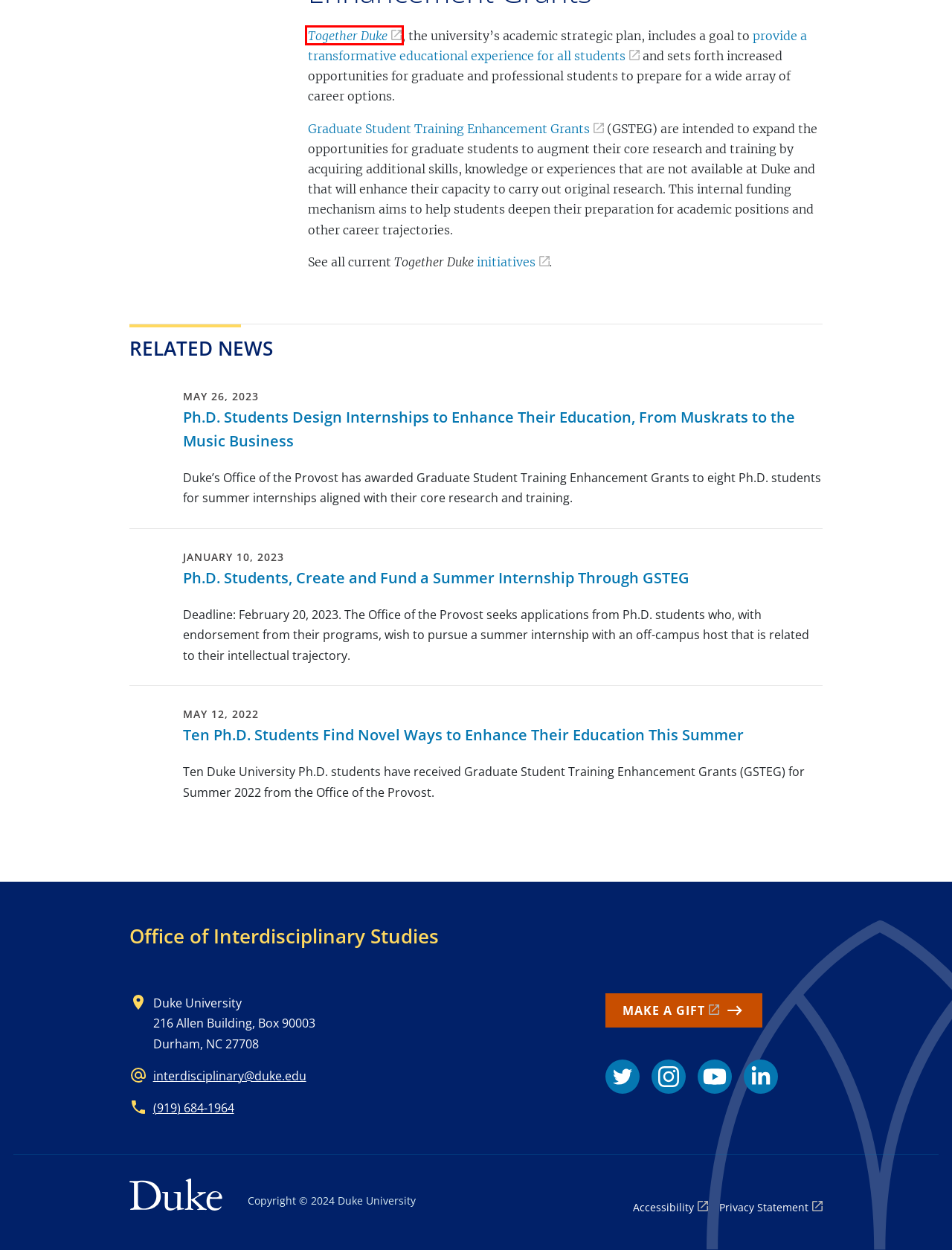You see a screenshot of a webpage with a red bounding box surrounding an element. Pick the webpage description that most accurately represents the new webpage after interacting with the element in the red bounding box. The options are:
A. Duke Accessibility
B. Duke Bass Connections
C. Duke University
D. Office of The Provost | Office of the Provost
E. 2018-2019 Fellowship Recipients | The Graduate School
F. Graduate Student Training Enhancement Grants  | Office of Interdisciplinary Studies
G. Home - Giving To Duke
H. Duke University Privacy Statement | Office of Audit, Risk and Compliance

D